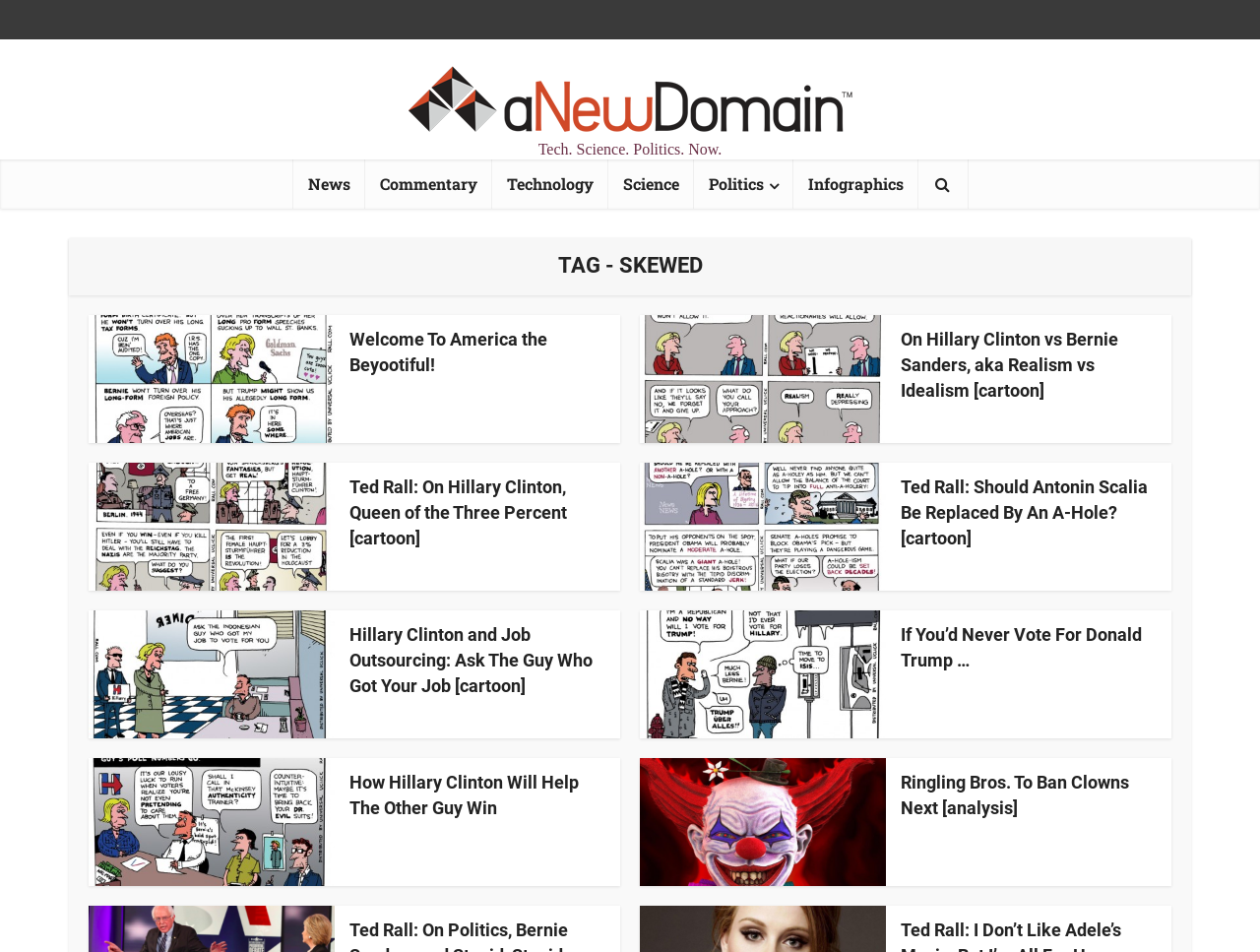What is the website's tagline?
Based on the image, answer the question with as much detail as possible.

The tagline of the website is located at the top of the page, below the 'aNewDomain' logo, and it reads 'Tech. Science. Politics. Now.'